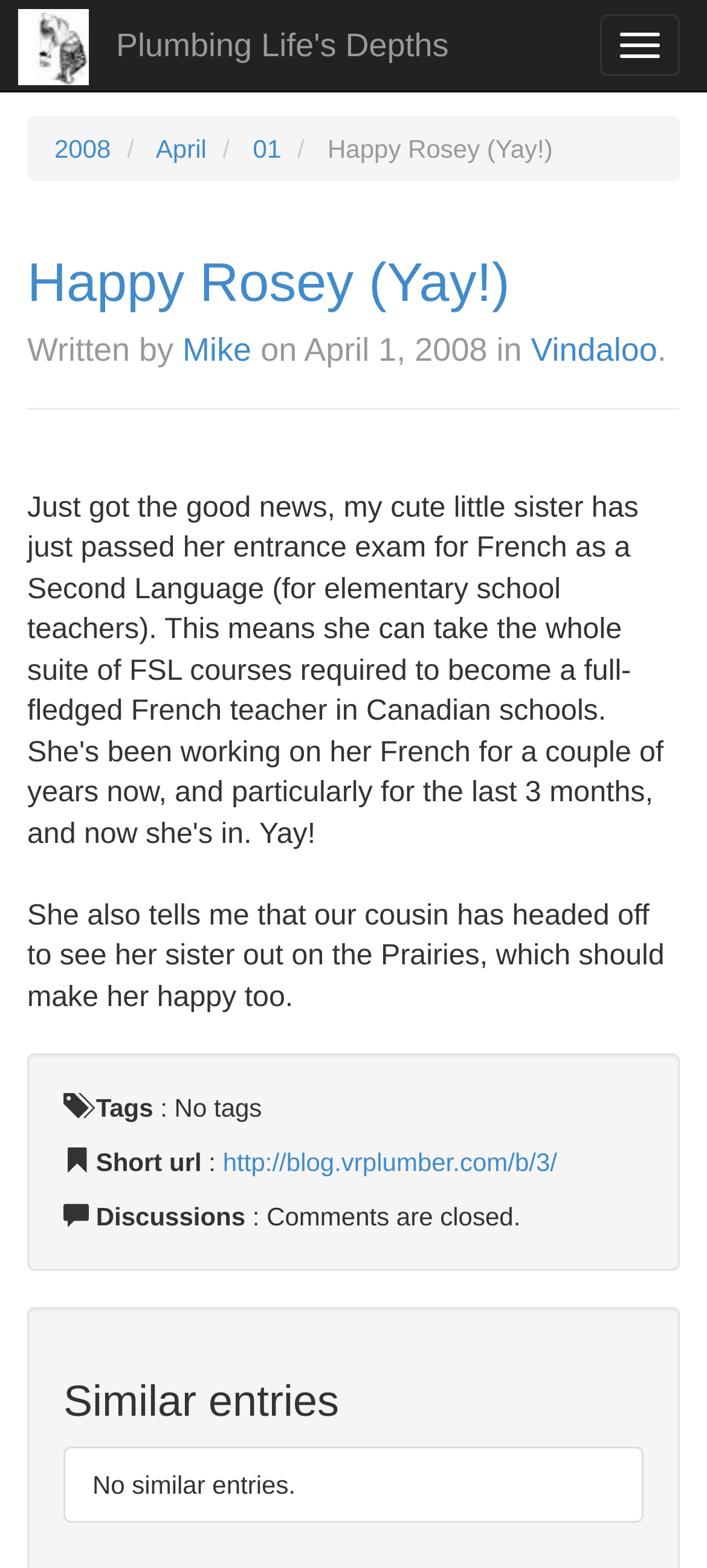What is the date of the article Happy Rosey (Yay!)?
Look at the webpage screenshot and answer the question with a detailed explanation.

I found the answer by looking at the header section of the article, where it says 'Written by Mike on April 1, 2008 in Vindaloo.'